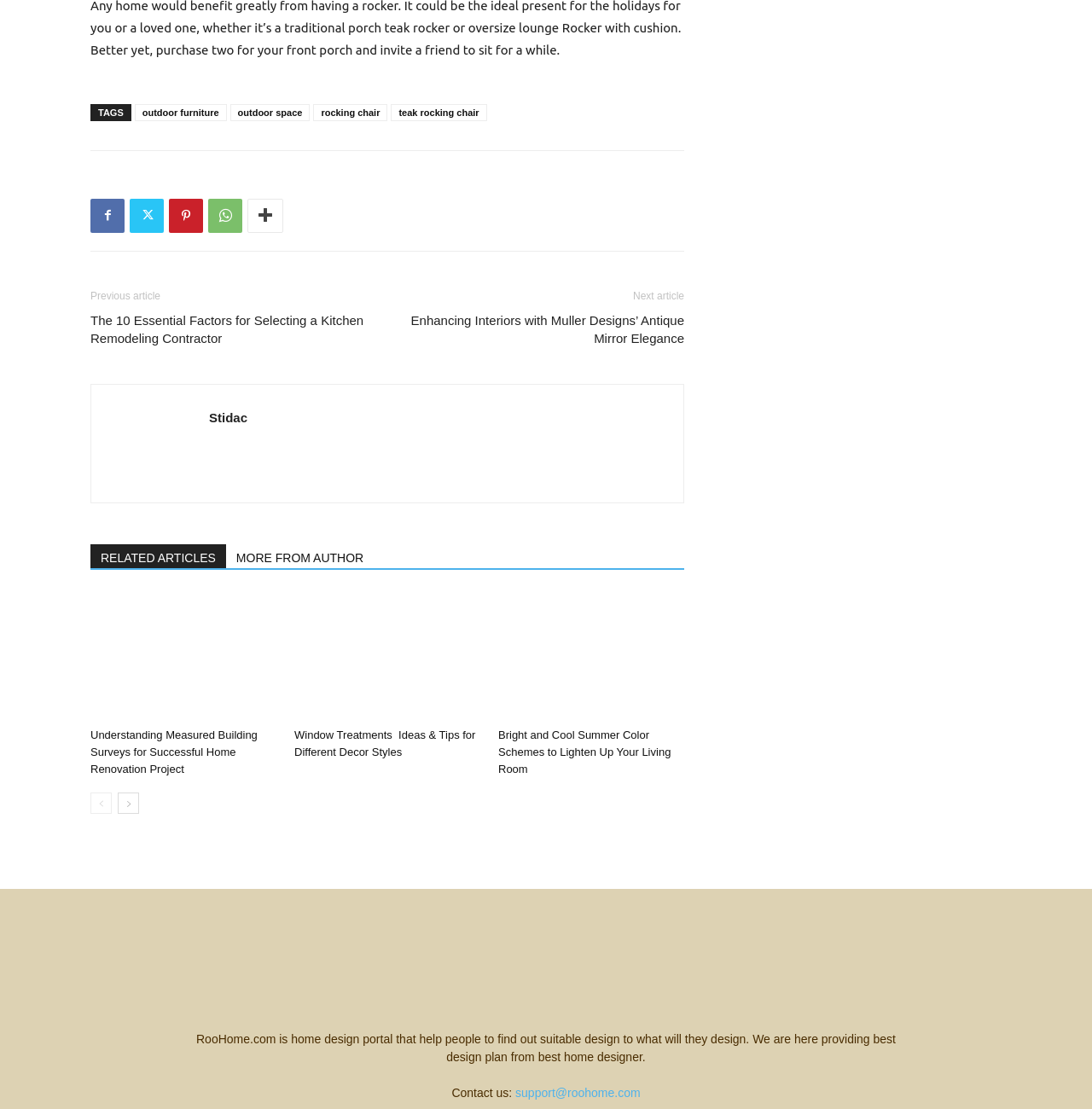Find the bounding box coordinates for the element that must be clicked to complete the instruction: "click on outdoor furniture". The coordinates should be four float numbers between 0 and 1, indicated as [left, top, right, bottom].

[0.123, 0.094, 0.207, 0.109]